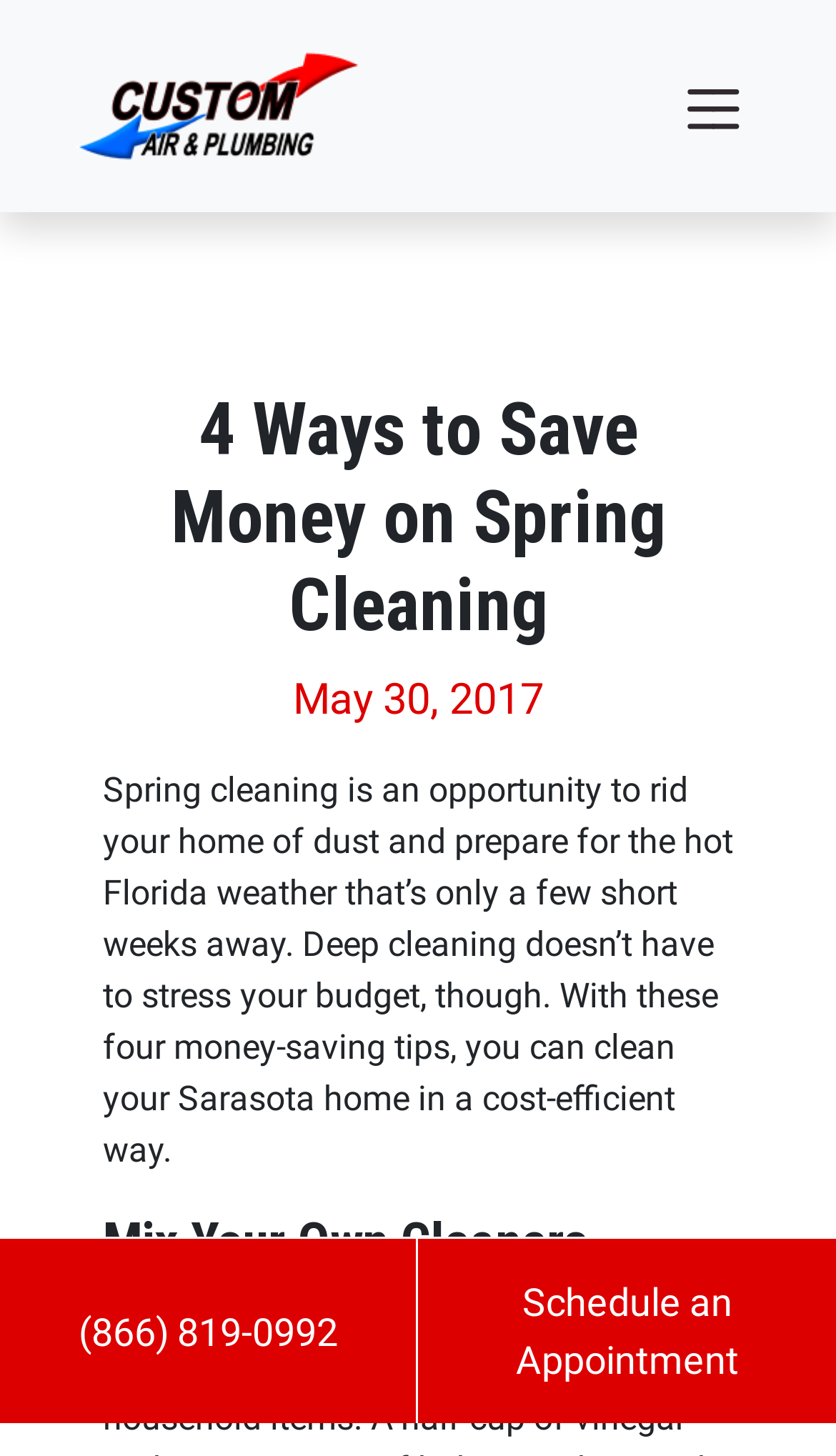Please find and provide the title of the webpage.

4 Ways to Save Money on Spring Cleaning